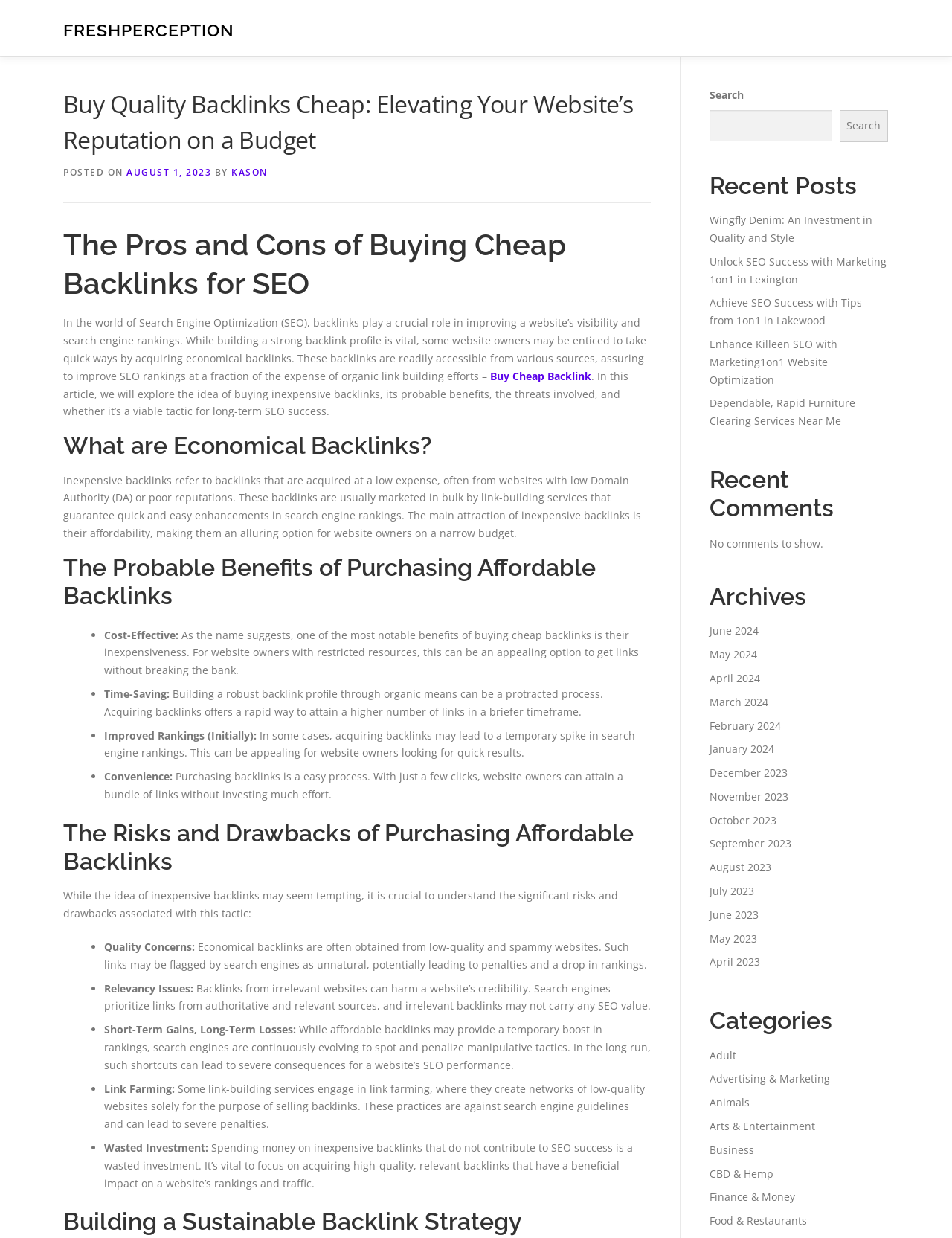What is the topic of the article?
Please give a well-detailed answer to the question.

The topic of the article can be determined by reading the headings and content of the webpage. The main heading 'The Pros and Cons of Buying Cheap Backlinks for SEO' and the subsequent headings and paragraphs all relate to the topic of buying cheap backlinks, indicating that this is the main topic of the article.